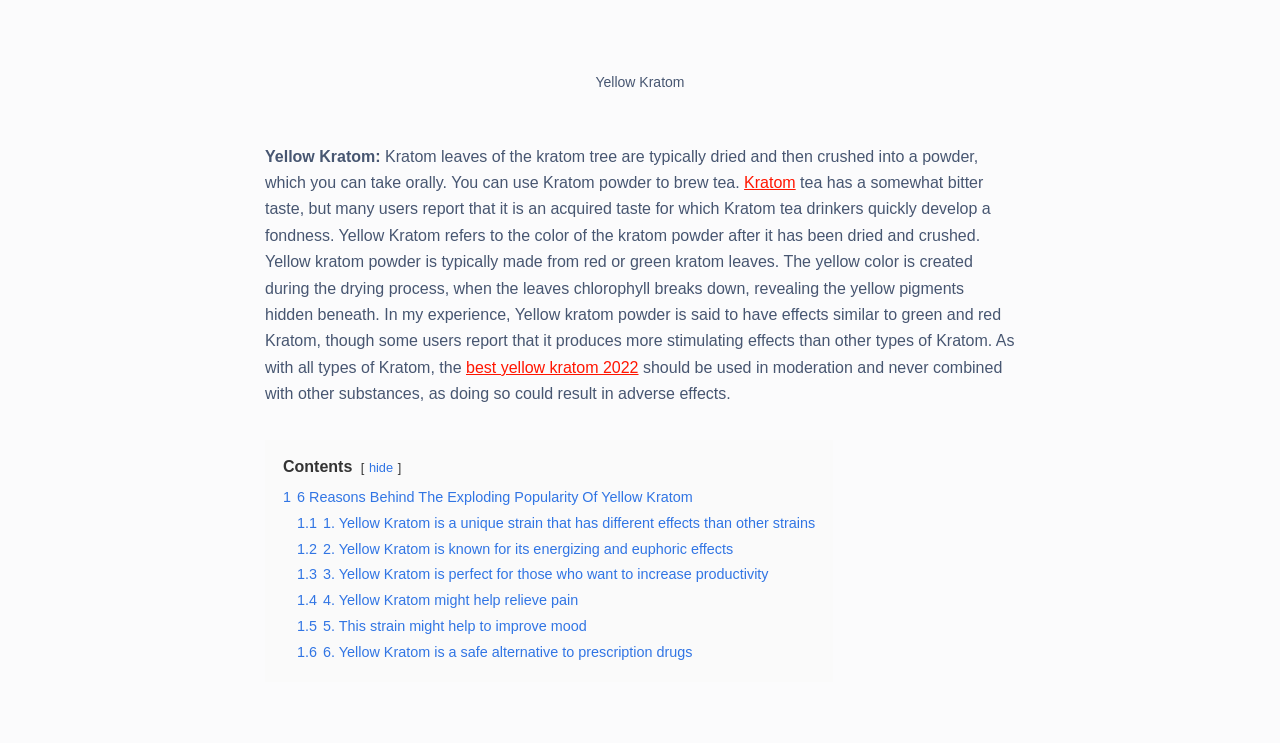Locate the bounding box of the UI element based on this description: "January 31, 2022". Provide four float numbers between 0 and 1 as [left, top, right, bottom].

None